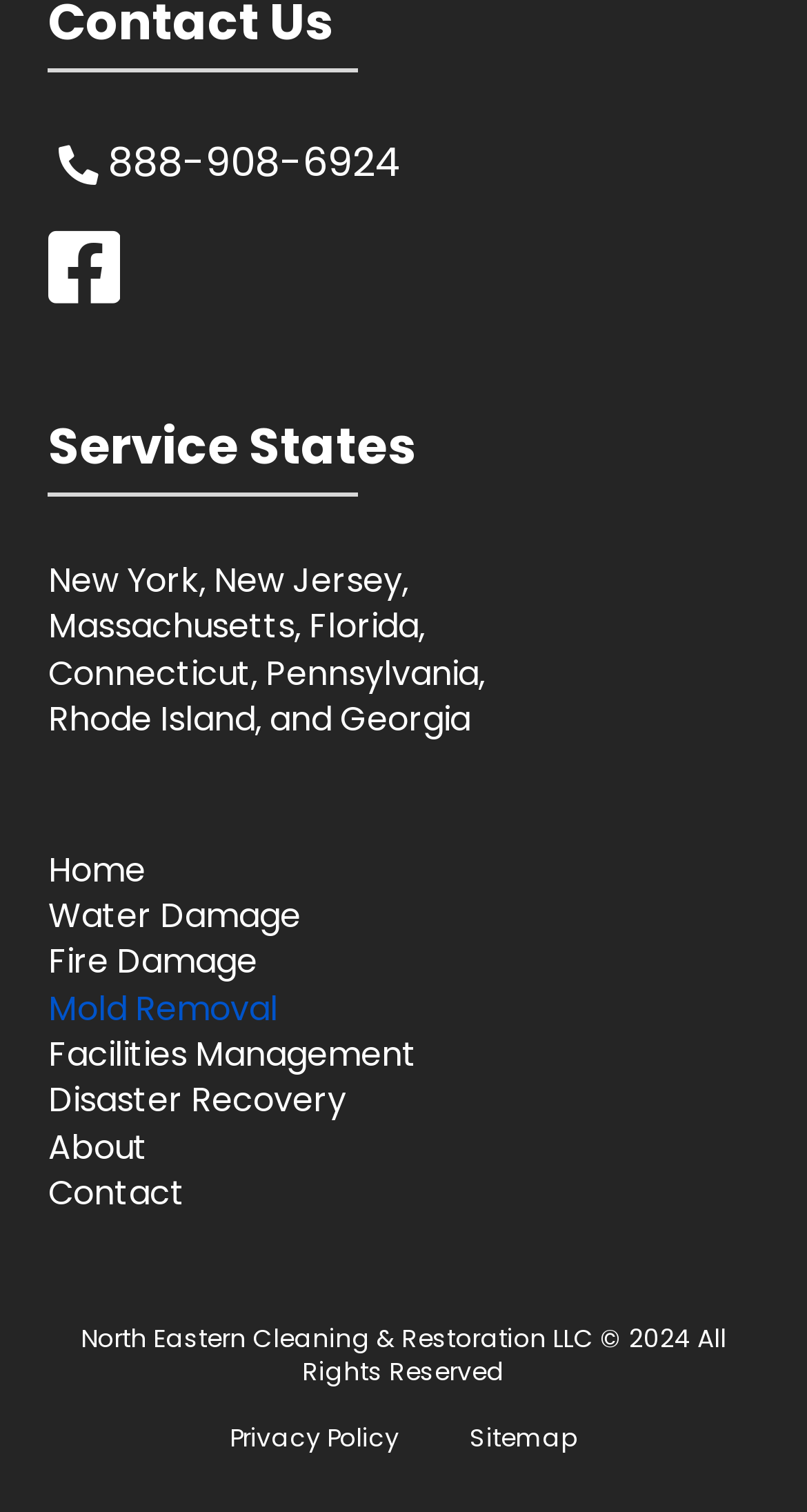In which states does the company operate?
Look at the screenshot and provide an in-depth answer.

The states where the company operates can be found in the middle section of the webpage, where it is listed as 'New York, New Jersey, Massachusetts, Florida, Connecticut, Pennsylvania, Rhode Island, and Georgia'.